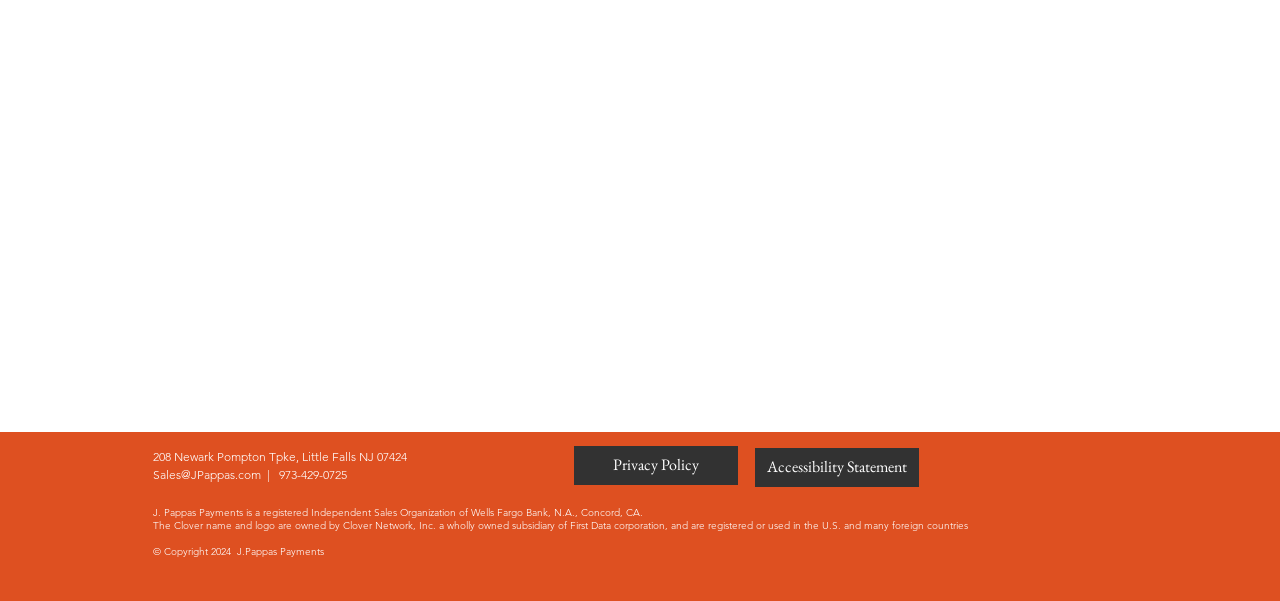Based on the image, please respond to the question with as much detail as possible:
What is the year of the copyright?

I found the year of the copyright by looking at the static text element with the bounding box coordinates [0.12, 0.907, 0.253, 0.928] which contains the copyright information.